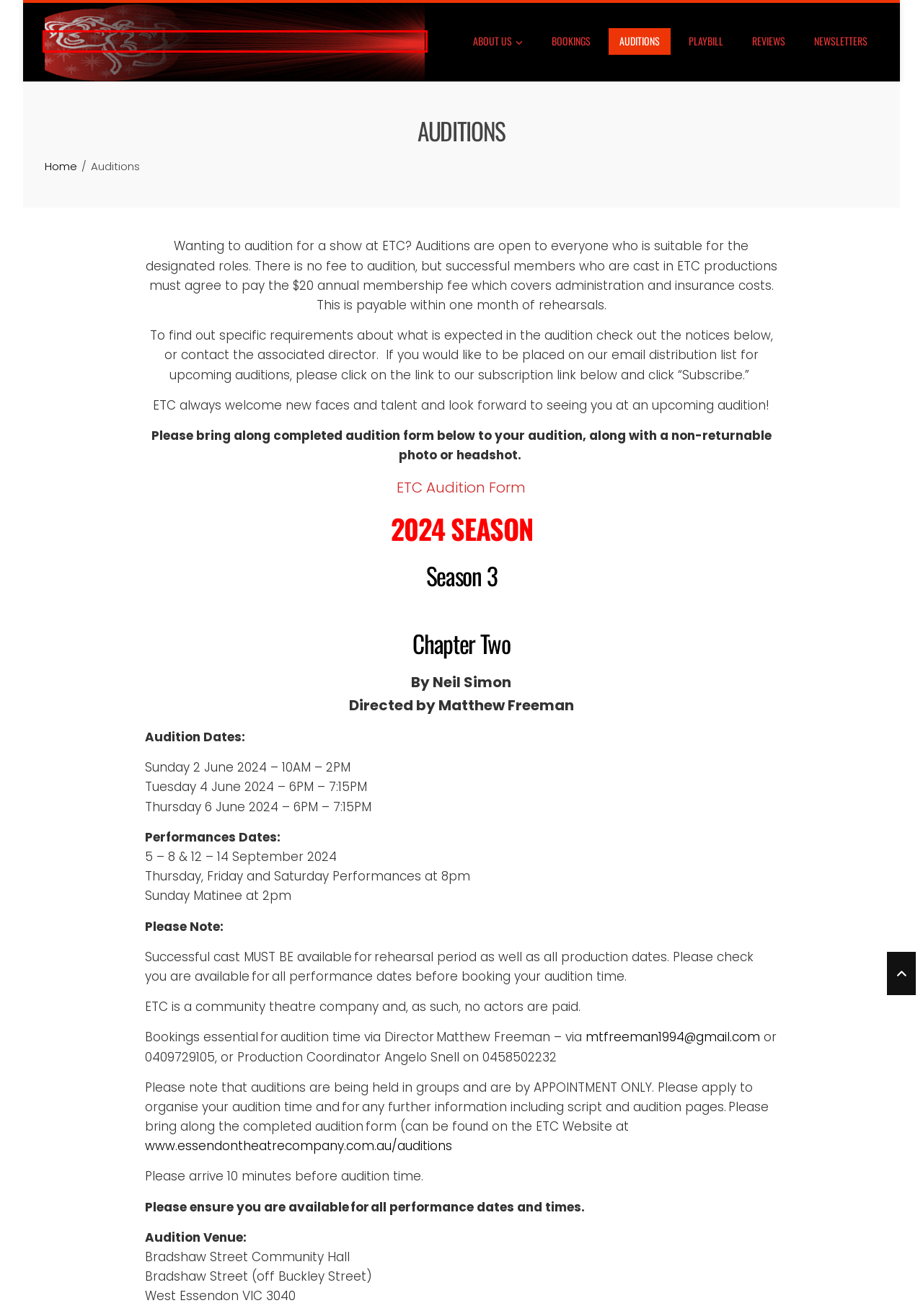Inspect the screenshot of a webpage with a red rectangle bounding box. Identify the webpage description that best corresponds to the new webpage after clicking the element inside the bounding box. Here are the candidates:
A. COVID Safe Plan – Essendon Theatre Company
B. Newsletters – Essendon Theatre Company
C. Essendon Theatre Company – Promoting theatrical activities within the community
D. Sponsors – Essendon Theatre Company
E. Bookings – Essendon Theatre Company
F. Reviews – Essendon Theatre Company
G. Playbill – Essendon Theatre Company
H. Past Plays – Essendon Theatre Company

C